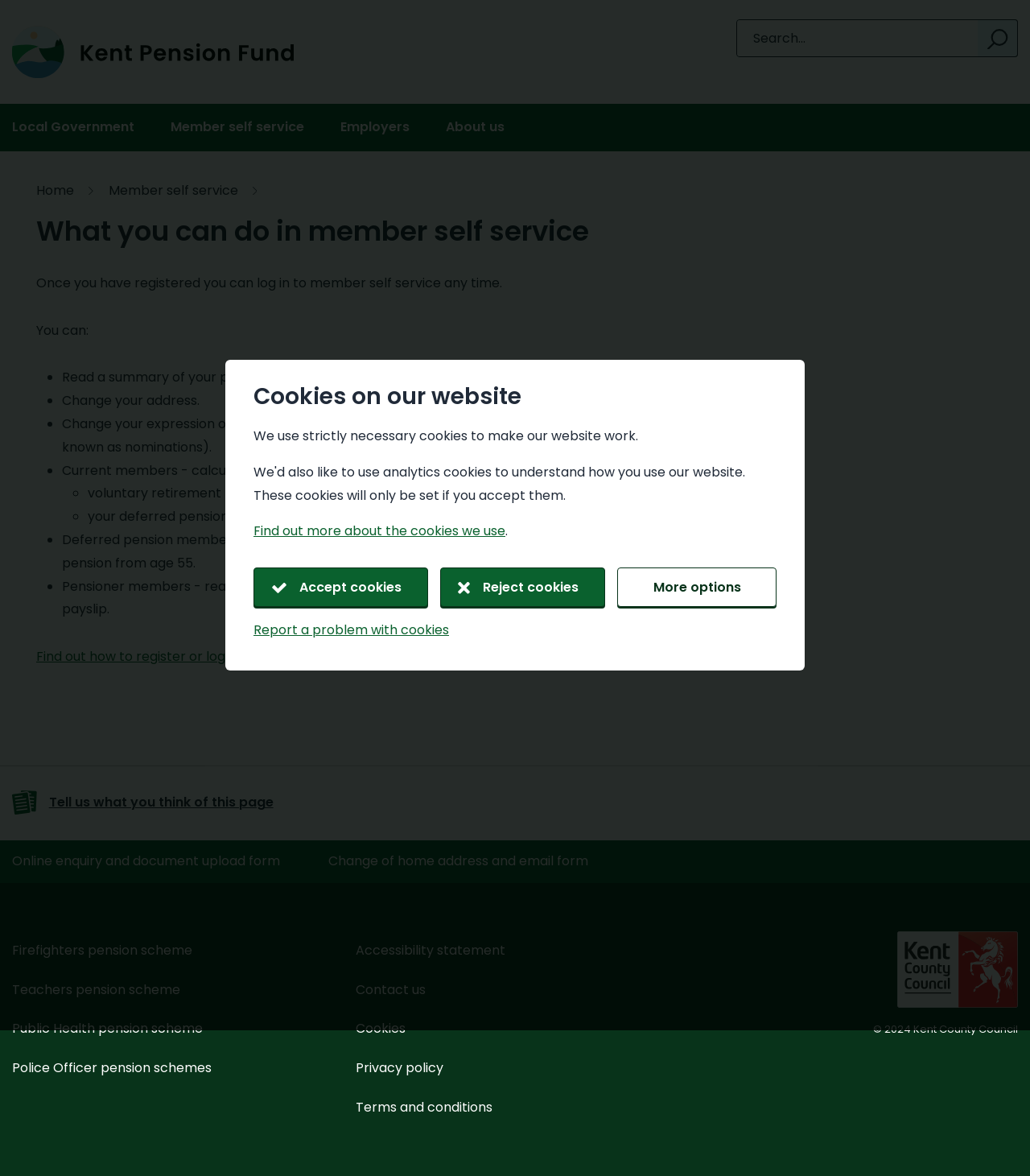Generate an in-depth caption that captures all aspects of the webpage.

The webpage is titled "What you can do in member self service - Kent Pension Fund". A prominent dialog box, "Cookies on our website", appears in the middle of the page, taking up about half of the screen's width. This dialog box contains a heading with the same title, followed by a brief description of the necessary cookies used on the website. Below the description, there are four buttons and a link. The buttons are "Accept cookies", "Reject cookies", and "More options", which are aligned horizontally, with "Accept cookies" on the left and "More options" on the right. The link "Find out more about the cookies we use" is placed above the buttons, and another link "Report a problem with cookies" is placed below the buttons. The main content of the webpage, related to actions that can be taken using member self-service, including calculating projections, is not immediately visible, likely hidden behind the dialog box.